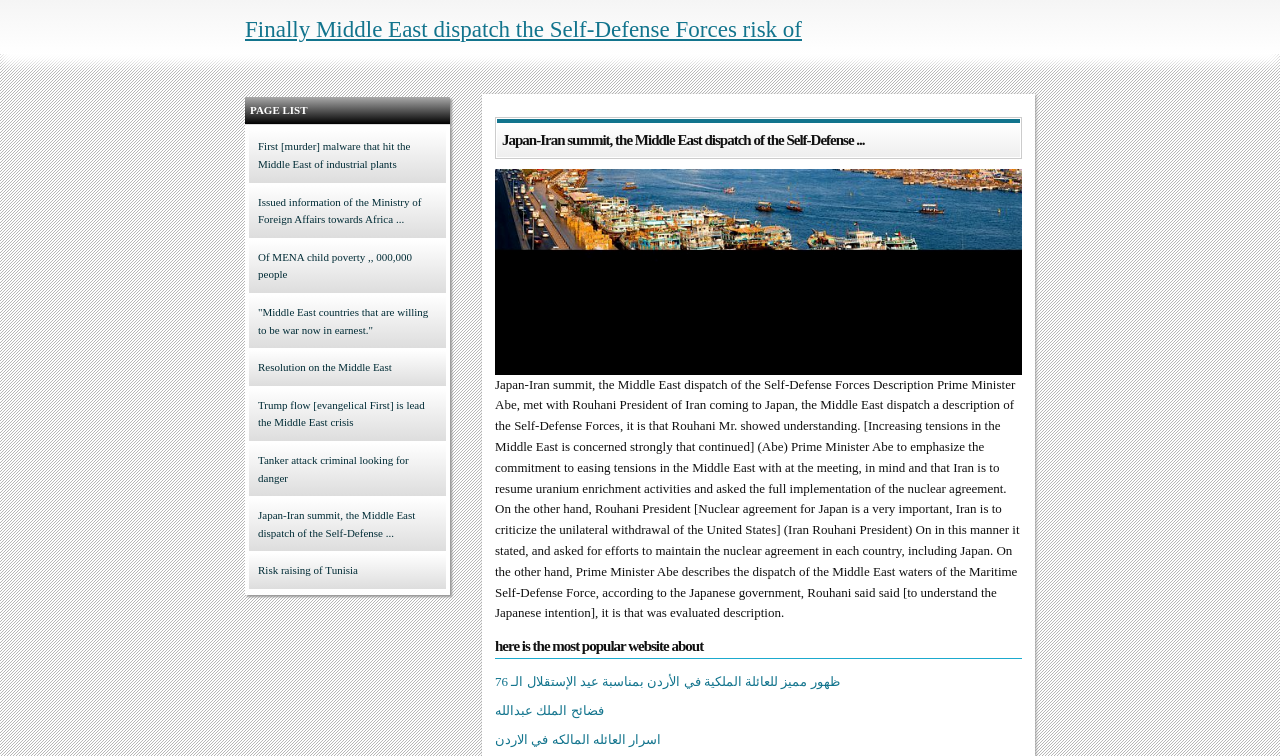Detail the various sections and features of the webpage.

The webpage appears to be a news article or blog post focused on international relations, specifically the Japan-Iran summit and the Middle East dispatch of the Self-Defense Forces. 

At the top of the page, there is a heading that reads "Finally Middle East dispatch the Self-Defense Forces risk of" with a corresponding link below it. 

To the right of this heading, there is a section labeled "PAGE LIST" with a series of links to various news articles or blog posts, including "First [murder] malware that hit the Middle East of industrial plants", "Issued information of the Ministry of Foreign Affairs towards Africa...", and several others. These links are arranged vertically, with the most recent or prominent article at the top.

Below the "PAGE LIST" section, there is a main article with a heading that reads "Japan-Iran summit, the Middle East dispatch of the Self-Defense...". This article is accompanied by an image and a lengthy block of text that describes the meeting between Prime Minister Abe and Rouhani President of Iran, including their discussions on easing tensions in the Middle East and the nuclear agreement.

To the right of the main article, there is another section with a heading that reads "here is the most popular website about". This section contains several links to articles or websites, including "ظهور مميز للعائلة الملكية في الأردن بمناسبة عيد الإستقلال الـ 76" and "فضائح الملك عبدالله". These links appear to be related to Middle Eastern politics or royalty.

Overall, the webpage is densely packed with information and links, suggesting that it is a news aggregator or blog focused on international relations and Middle Eastern politics.